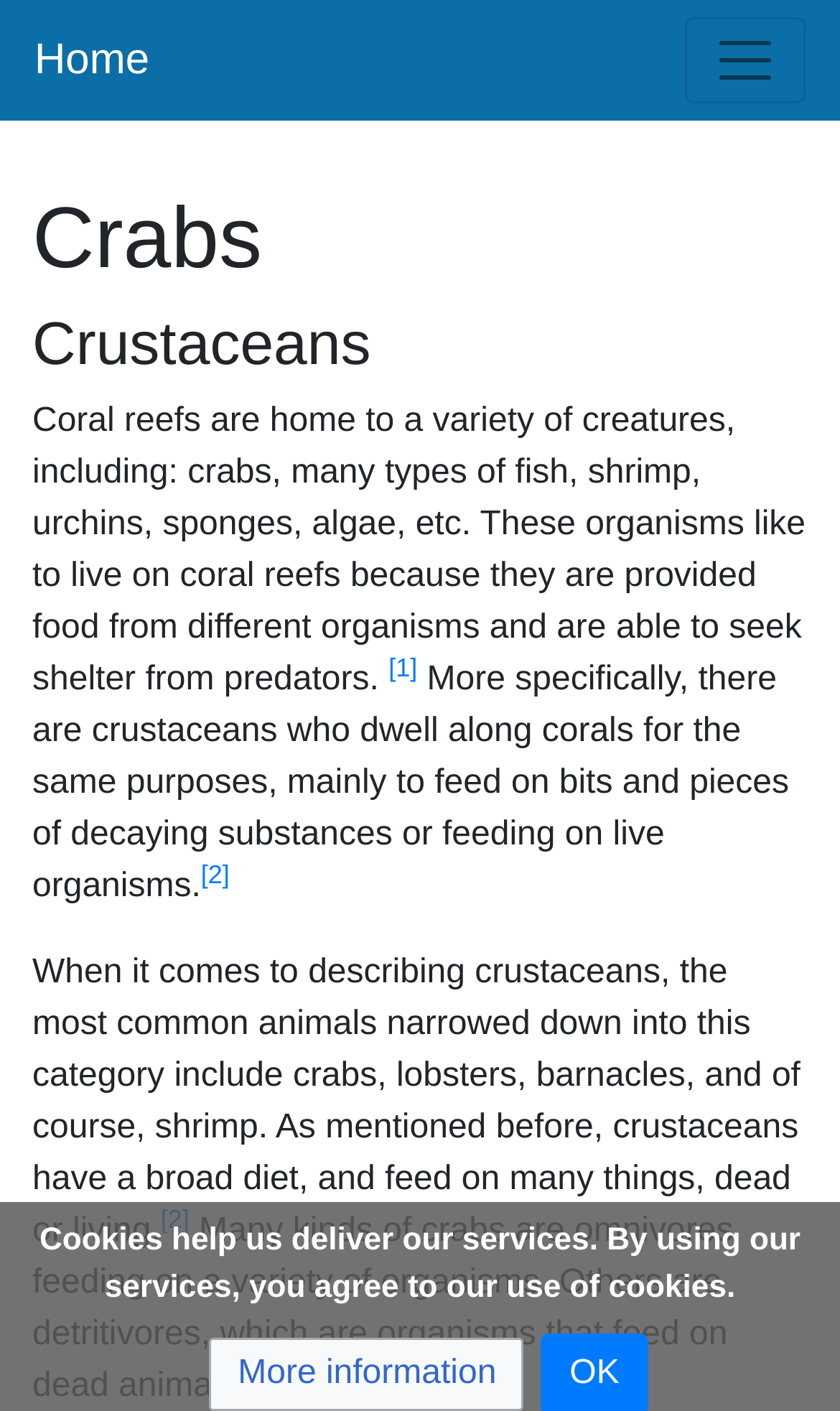Give a one-word or one-phrase response to the question: 
What is the purpose of cookies on this website?

To help deliver services